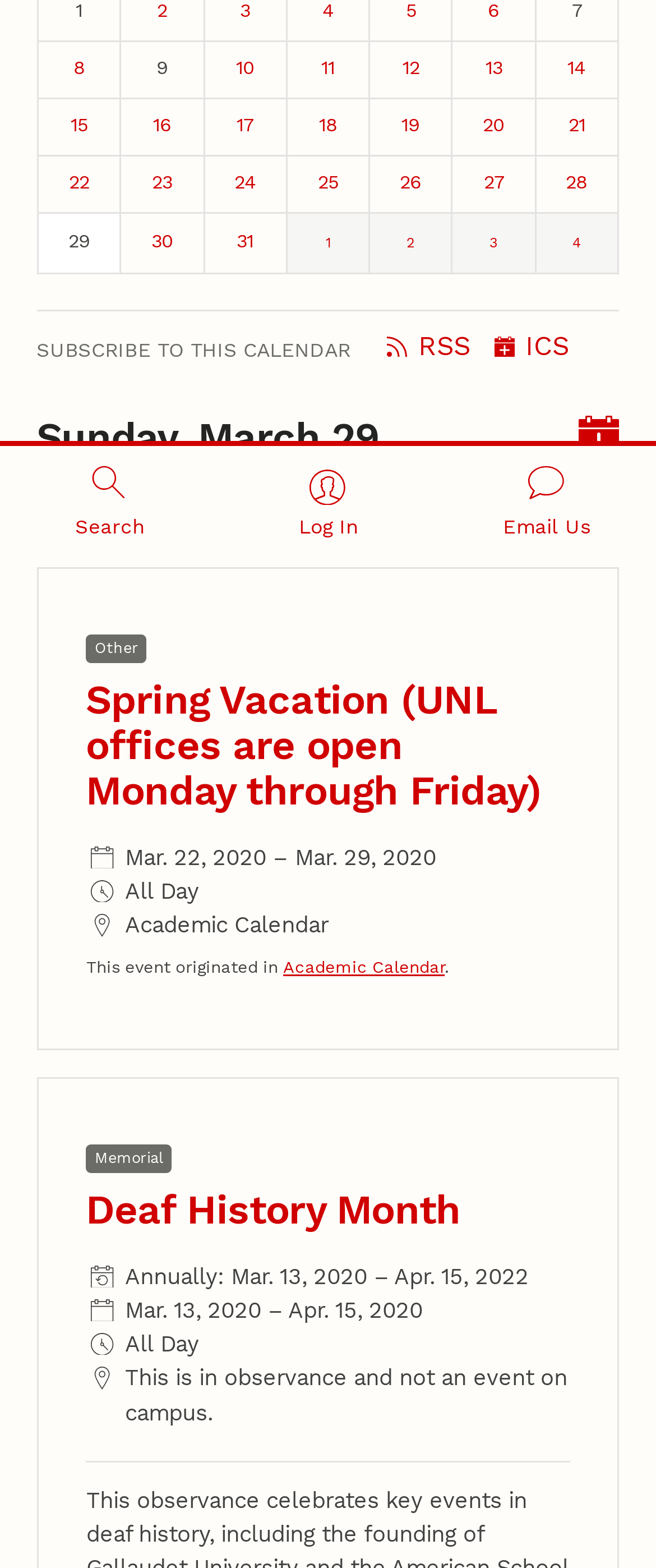From the screenshot, find the bounding box of the UI element matching this description: "25". Supply the bounding box coordinates in the form [left, top, right, bottom], each a float between 0 and 1.

[0.438, 0.1, 0.562, 0.135]